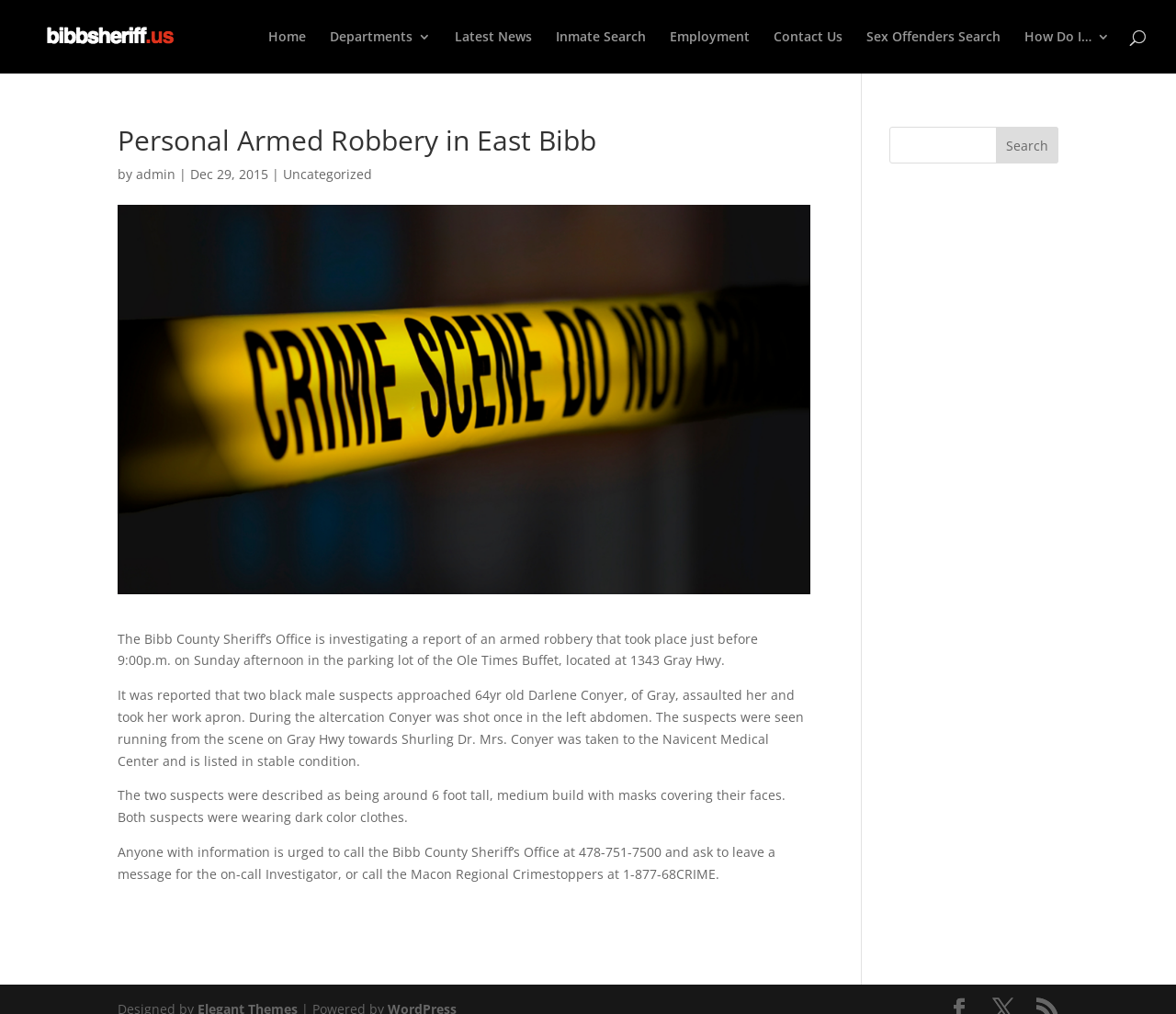Please identify the bounding box coordinates of the element's region that needs to be clicked to fulfill the following instruction: "Go to the CUSTOM WORK page". The bounding box coordinates should consist of four float numbers between 0 and 1, i.e., [left, top, right, bottom].

None